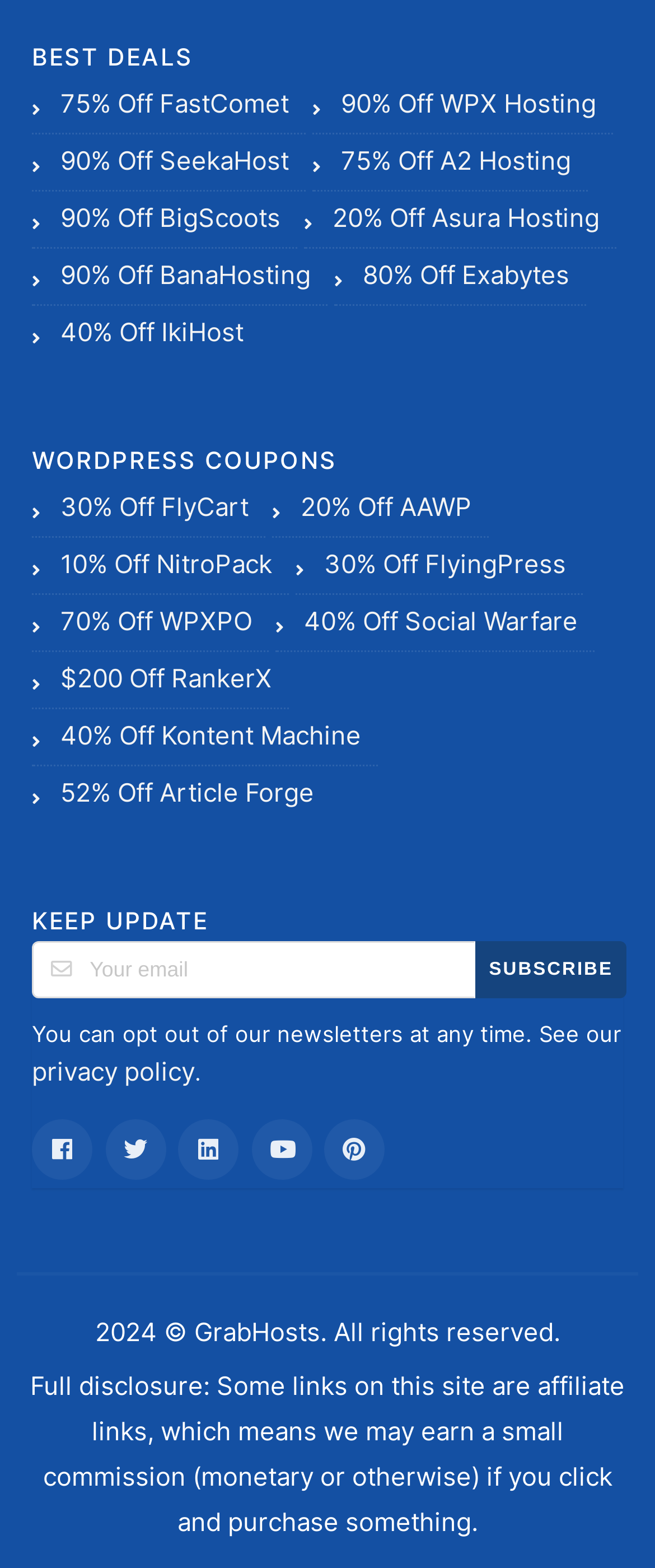Please find the bounding box coordinates of the section that needs to be clicked to achieve this instruction: "Enter your email".

[0.049, 0.601, 0.726, 0.637]